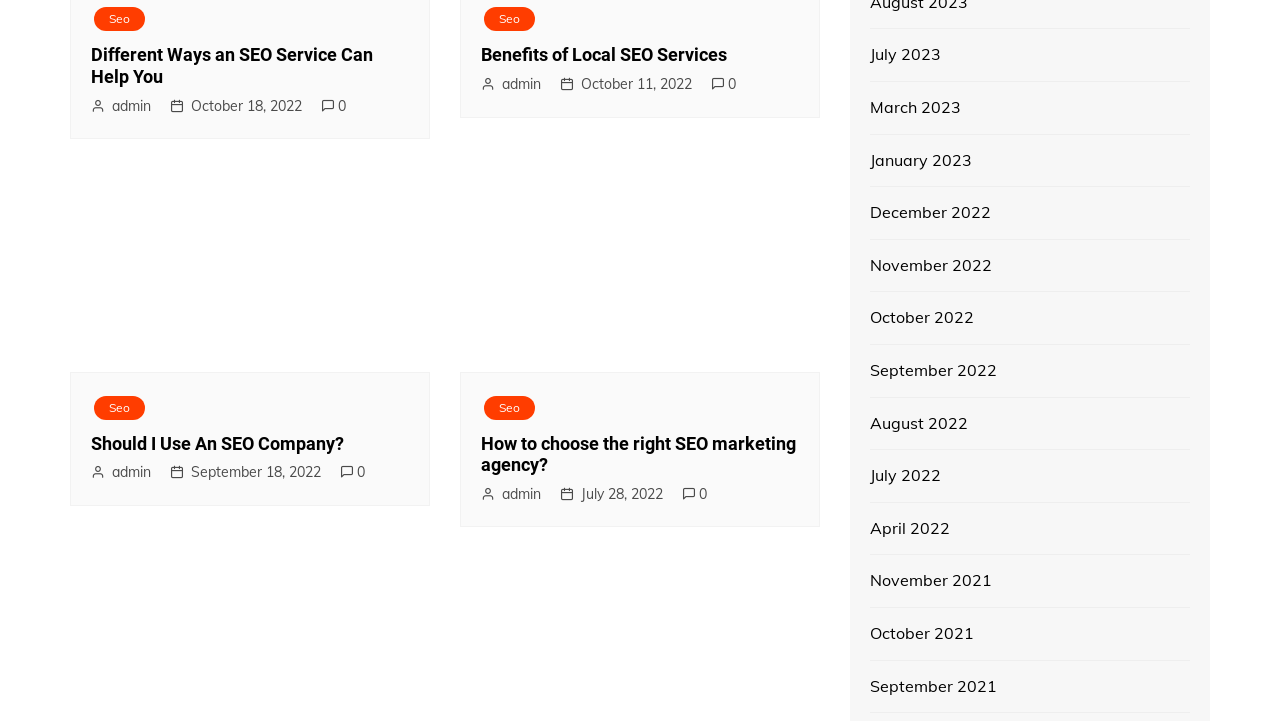Please find the bounding box coordinates of the element that needs to be clicked to perform the following instruction: "Browse 'How to choose the right SEO marketing agency?'". The bounding box coordinates should be four float numbers between 0 and 1, represented as [left, top, right, bottom].

[0.359, 0.358, 0.641, 0.386]